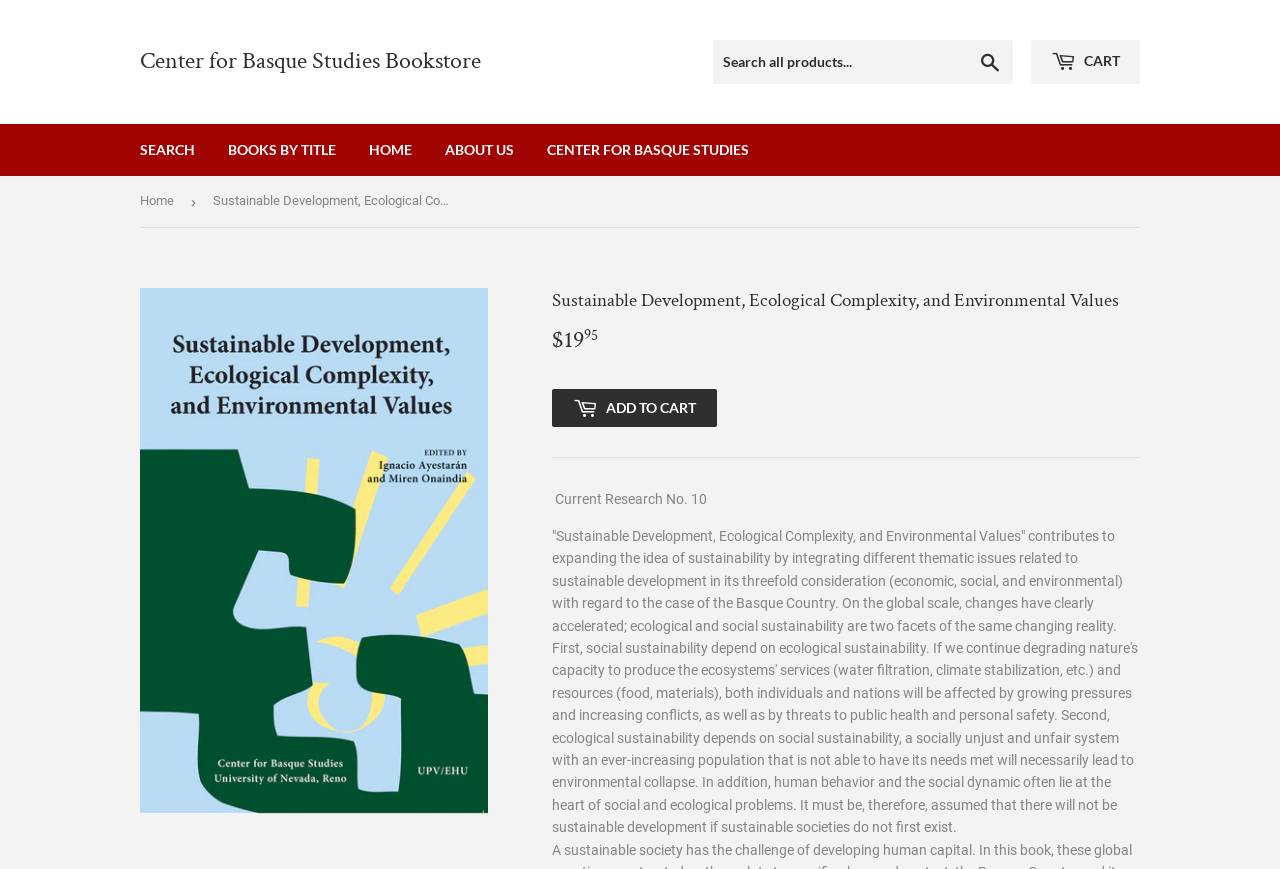What is the name of the bookstore?
Ensure your answer is thorough and detailed.

I found the answer by looking at the top-left corner of the webpage, where it says 'Center for Basque Studies Bookstore' in a link format.